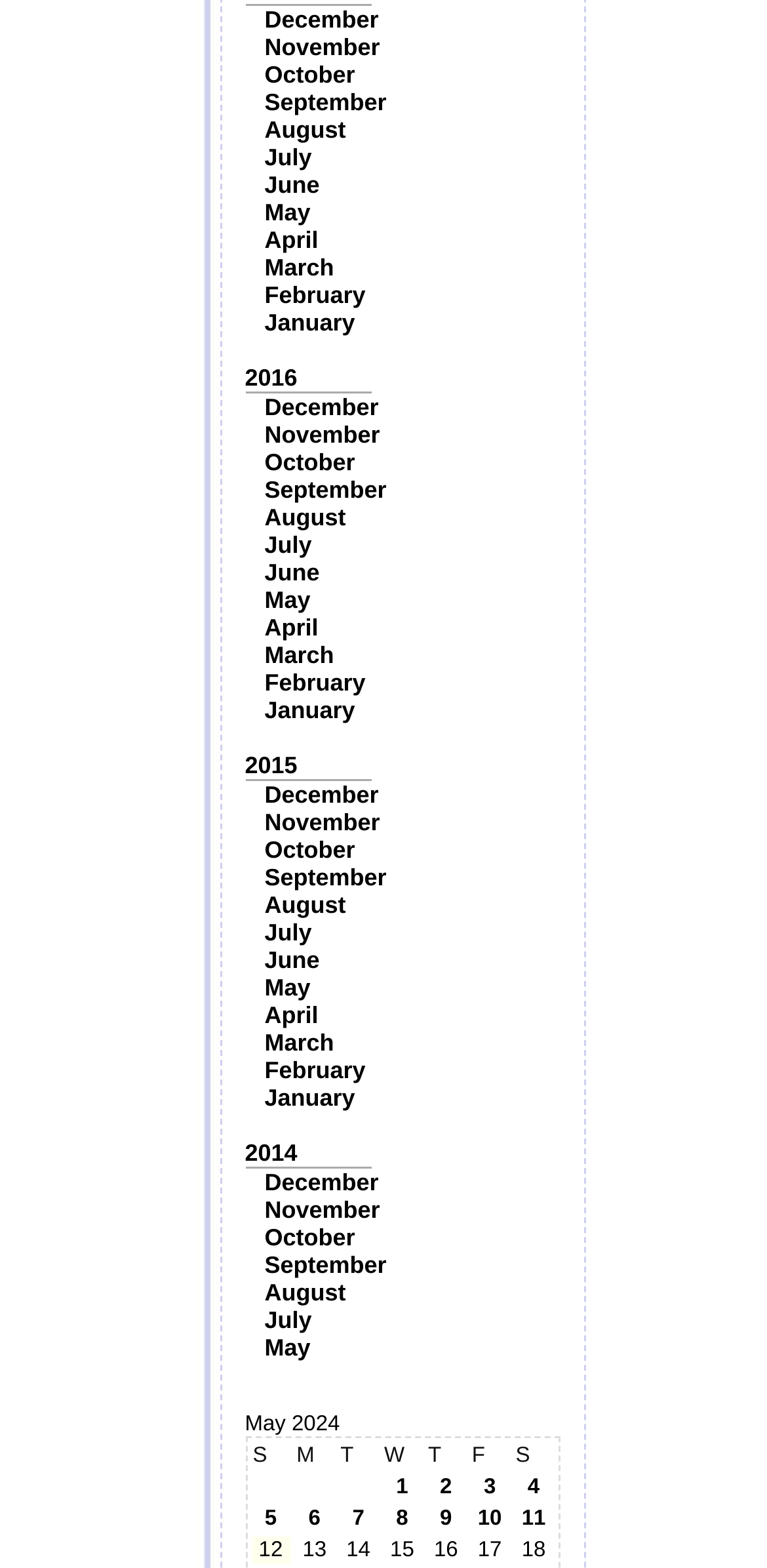Can you find the bounding box coordinates of the area I should click to execute the following instruction: "View 2016"?

[0.319, 0.232, 0.388, 0.25]